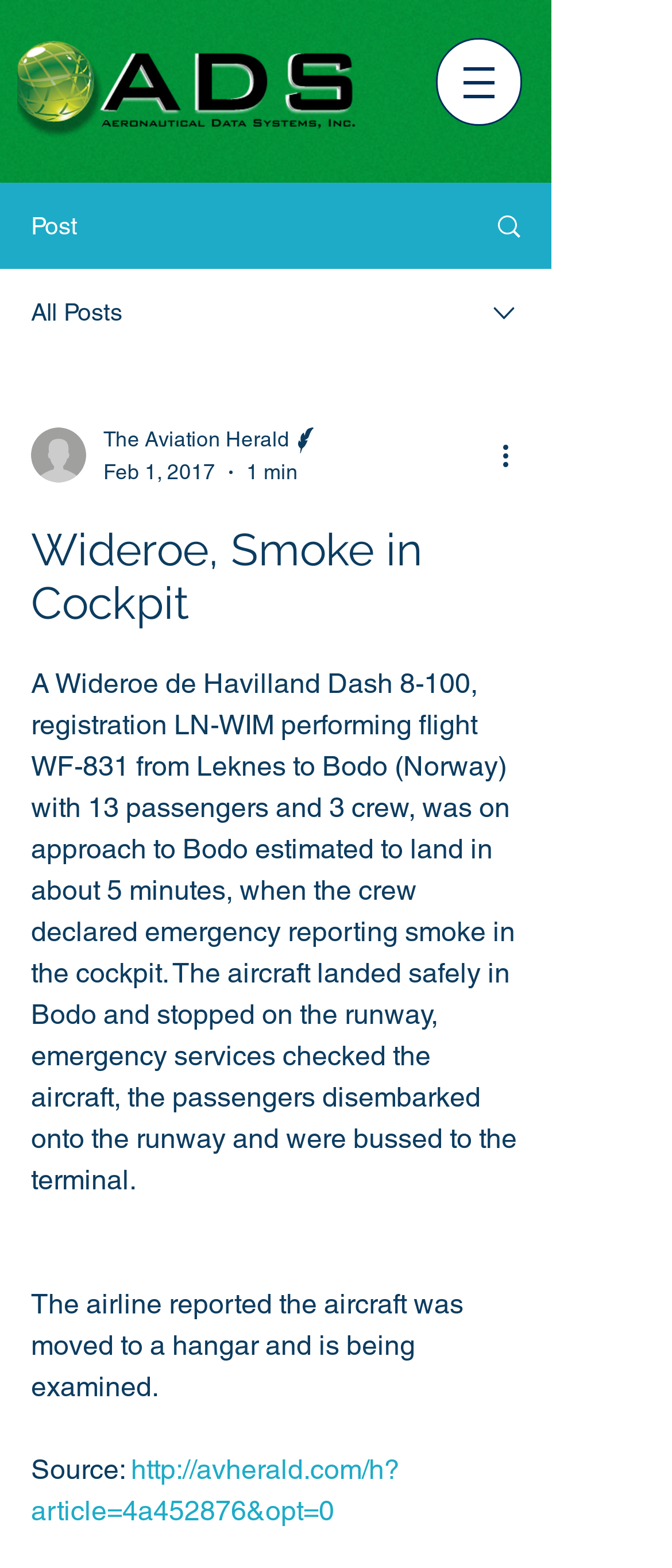How many passengers were on the flight?
Refer to the image and provide a detailed answer to the question.

The answer can be found in the article section of the webpage, where it is stated that 'A Wideroe de Havilland Dash 8-100, registration LN-WIM performing flight WF-831 from Leknes to Bodo (Norway) with 13 passengers and 3 crew, was on approach to Bodo estimated to land in about 5 minutes, when the crew declared emergency reporting smoke in the cockpit.'